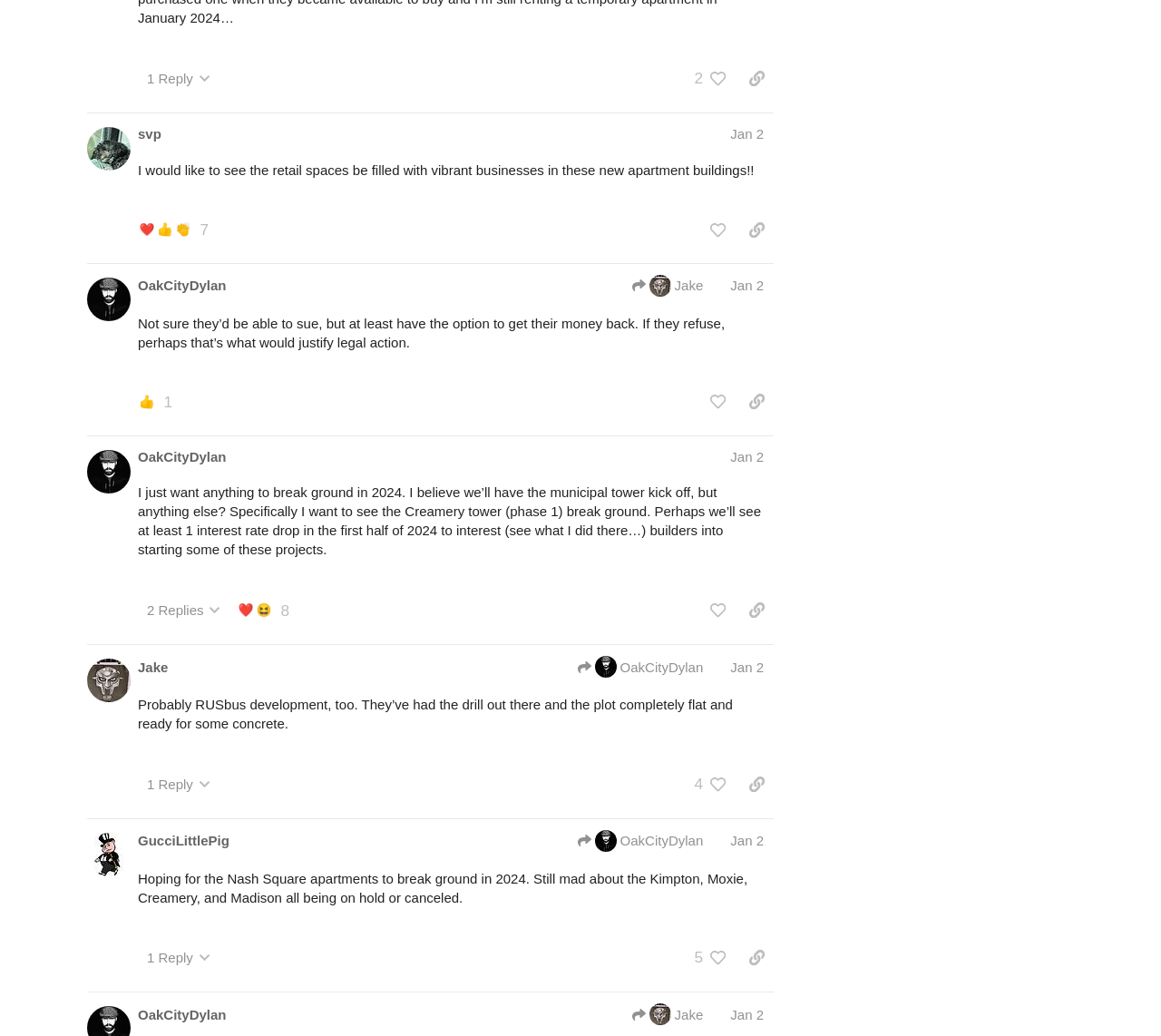Can you pinpoint the bounding box coordinates for the clickable element required for this instruction: "like this post"? The coordinates should be four float numbers between 0 and 1, i.e., [left, top, right, bottom].

[0.604, 0.373, 0.633, 0.402]